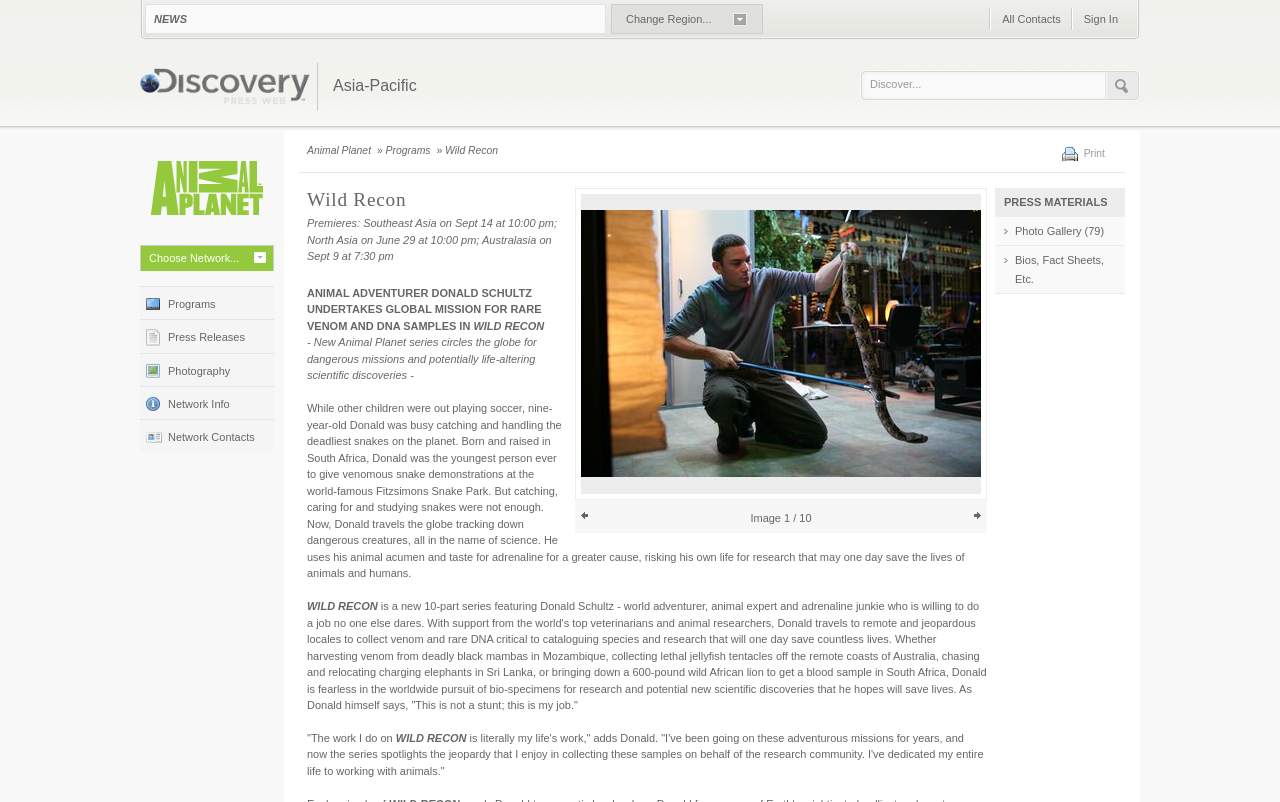Locate the bounding box coordinates of the clickable region necessary to complete the following instruction: "Explore the photo gallery". Provide the coordinates in the format of four float numbers between 0 and 1, i.e., [left, top, right, bottom].

[0.777, 0.271, 0.879, 0.306]